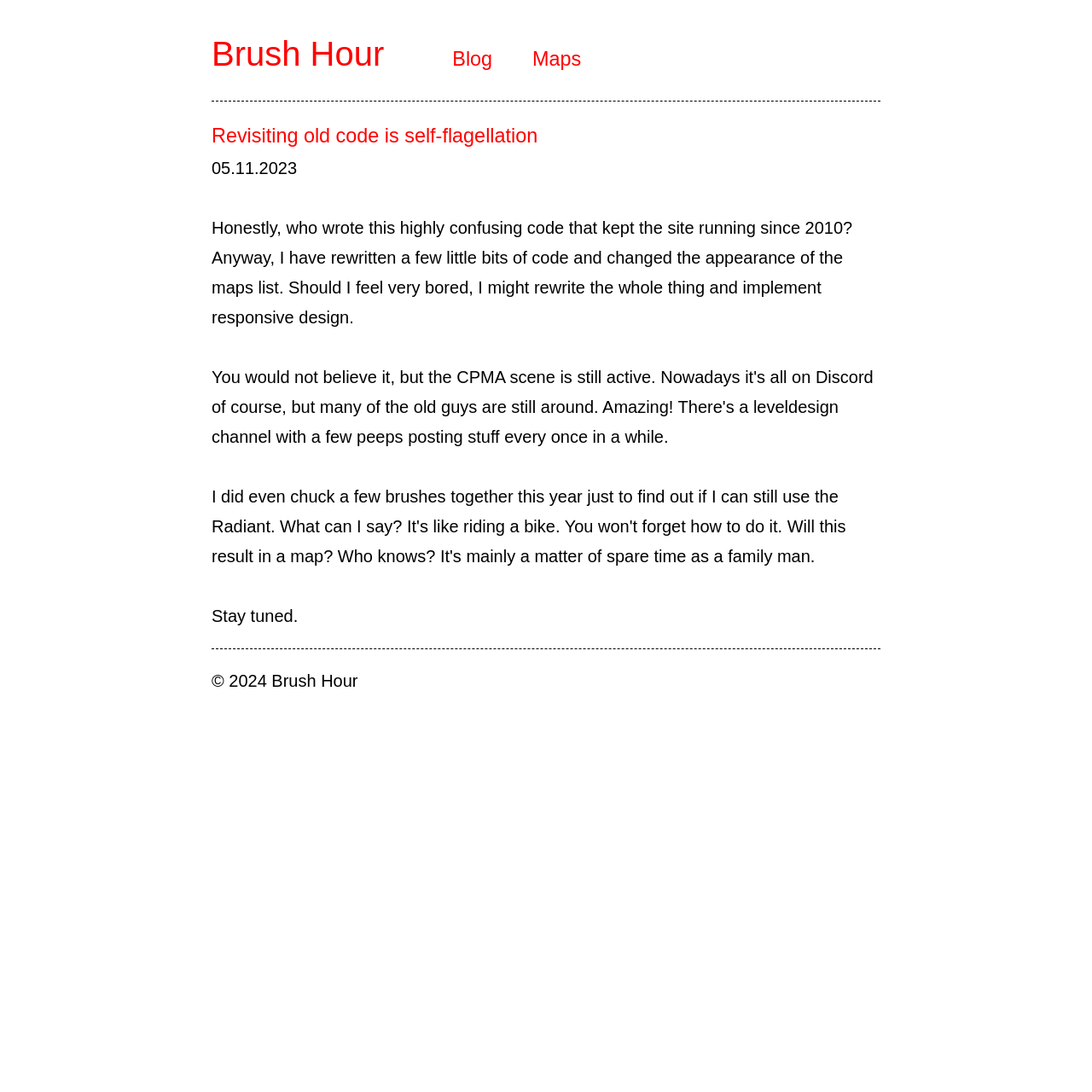Utilize the details in the image to give a detailed response to the question: What is the purpose of the website?

Although the meta description is not directly visible on the webpage, it provides context about the website's purpose. Based on the meta description 'Quake 3 Maps', I infer that the website is related to Quake 3 maps, possibly providing a list or repository of maps.